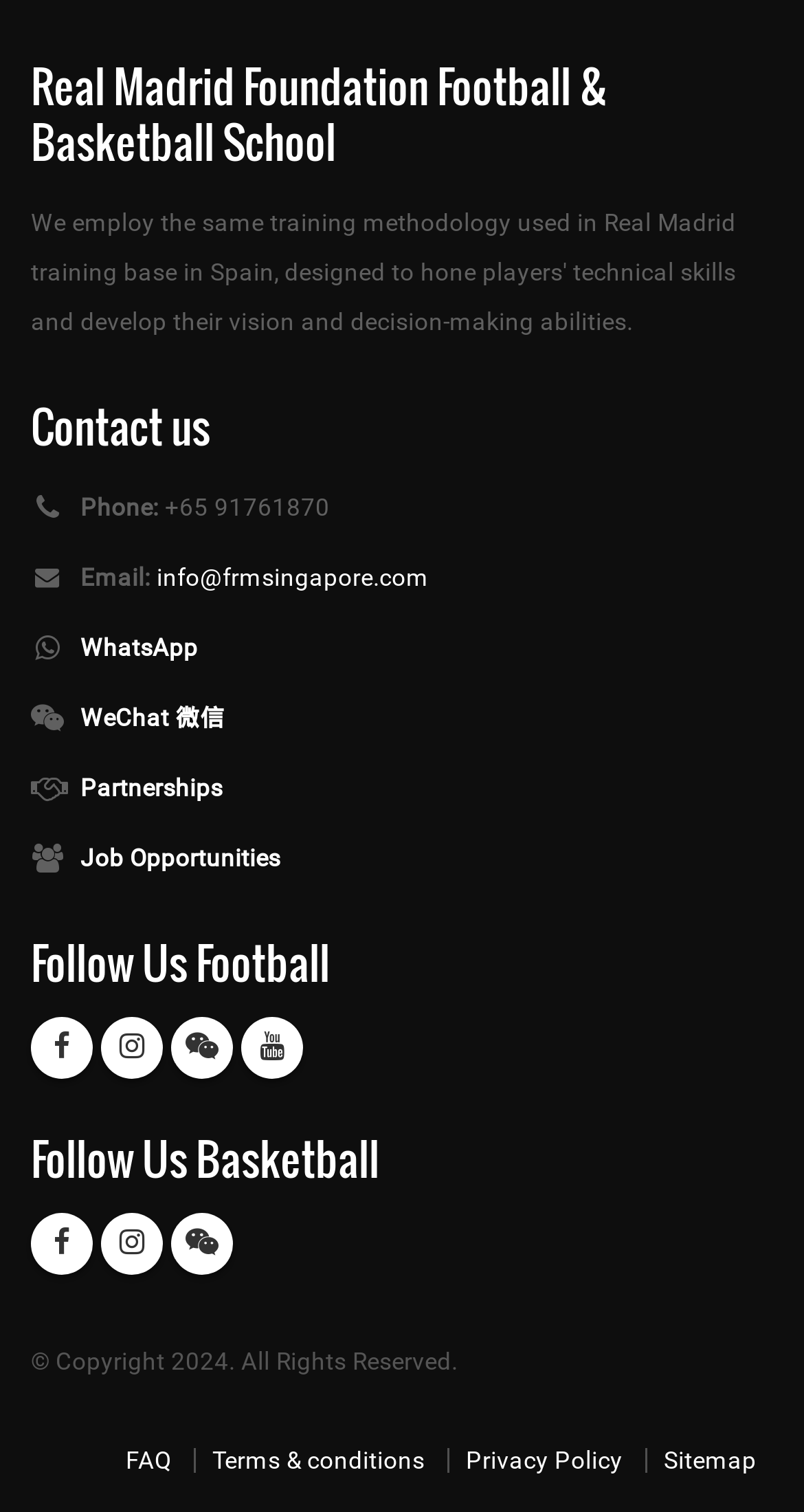What is the phone number to contact?
Using the picture, provide a one-word or short phrase answer.

+65 91761870